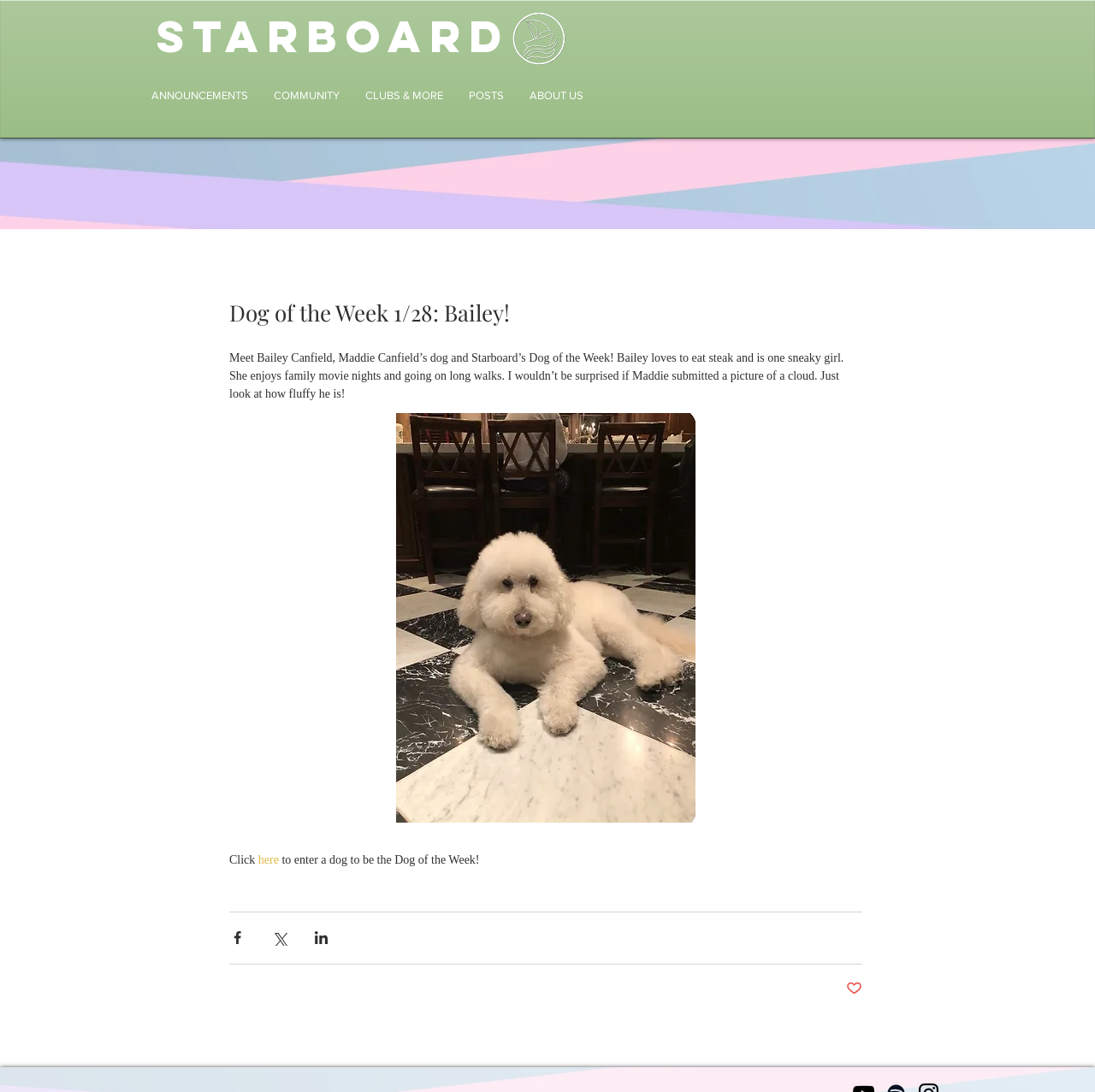Please determine the bounding box coordinates for the element that should be clicked to follow these instructions: "Read the recent post 'Shoe Galley Opens New Store on Atlantic Avenue'".

None